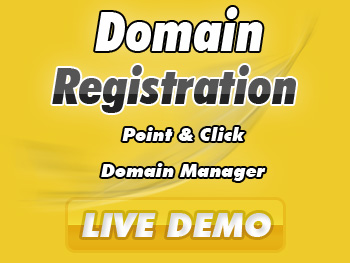Please analyze the image and give a detailed answer to the question:
What is the dominant color of the background?

The caption explicitly states that the image features a 'vibrant yellow background', which suggests that the dominant color of the background is indeed yellow.